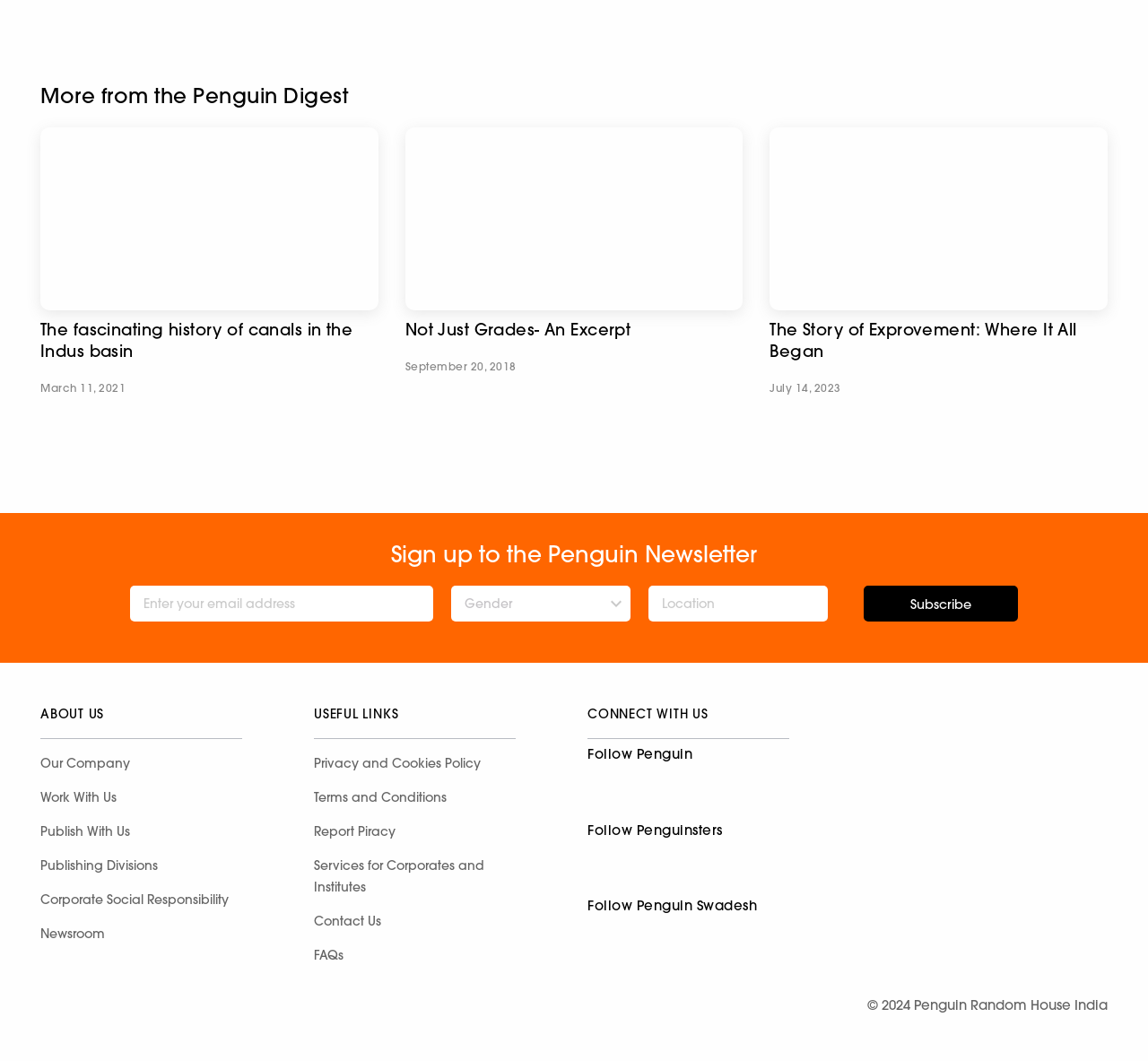Find the bounding box coordinates corresponding to the UI element with the description: "Publish With Us". The coordinates should be formatted as [left, top, right, bottom], with values as floats between 0 and 1.

[0.035, 0.768, 0.211, 0.8]